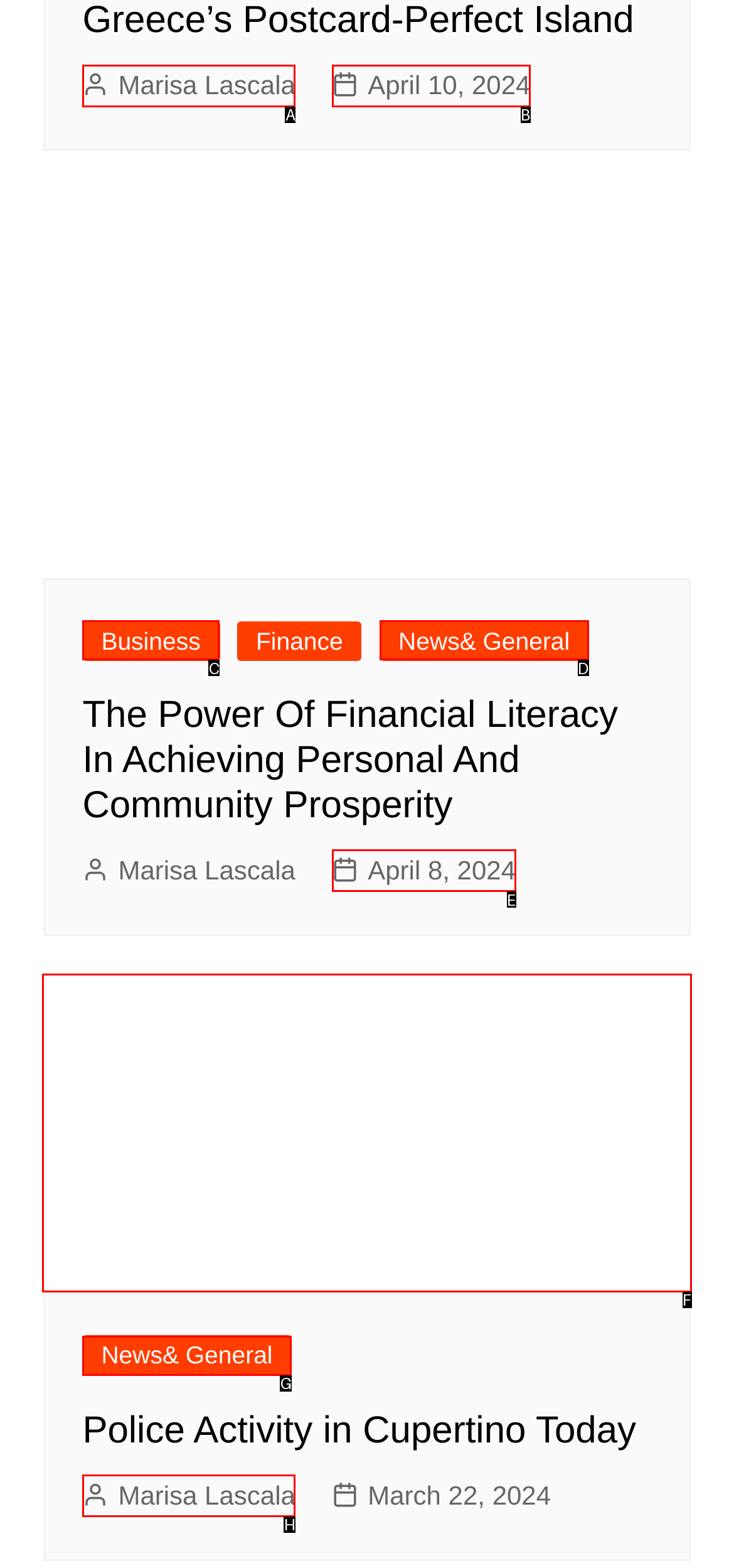Tell me the letter of the UI element I should click to accomplish the task: Read the news about Police Activity in Cupertino Today based on the choices provided in the screenshot.

F